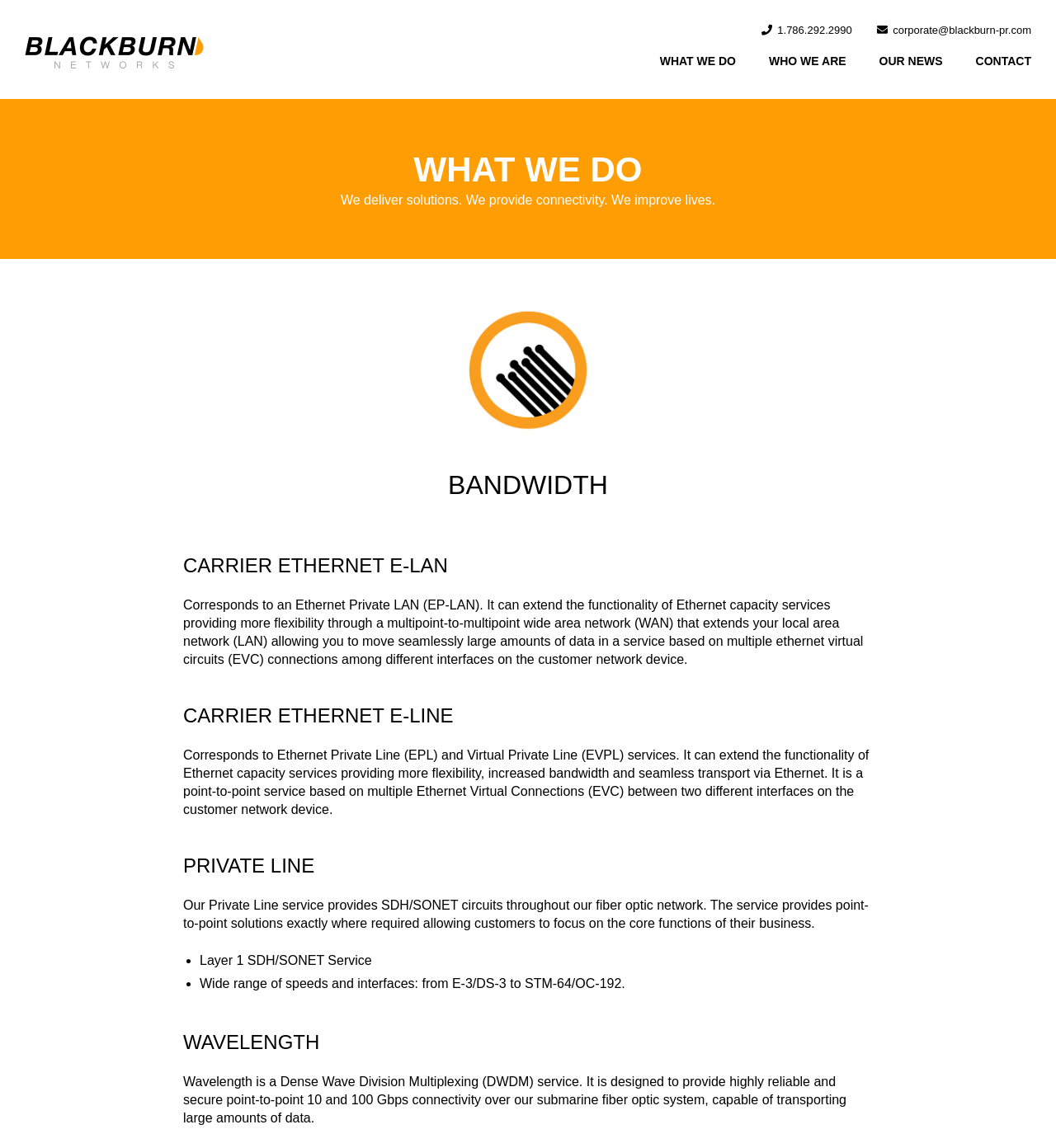What is the phone number on the webpage?
Using the details from the image, give an elaborate explanation to answer the question.

I found the phone number by looking at the StaticText element with the bounding box coordinates [0.736, 0.021, 0.807, 0.032] which contains the text '1.786.292.2990'.